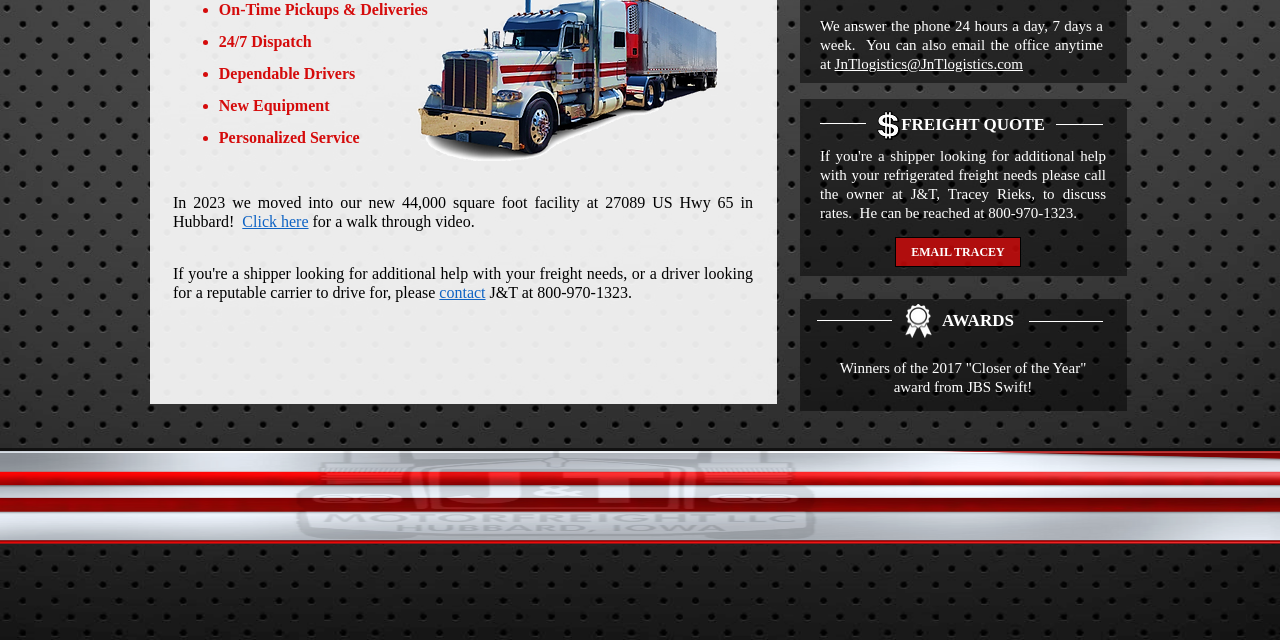Identify the bounding box coordinates for the UI element described as follows: "JnTlogistics@JnTlogistics.com". Ensure the coordinates are four float numbers between 0 and 1, formatted as [left, top, right, bottom].

[0.652, 0.088, 0.799, 0.112]